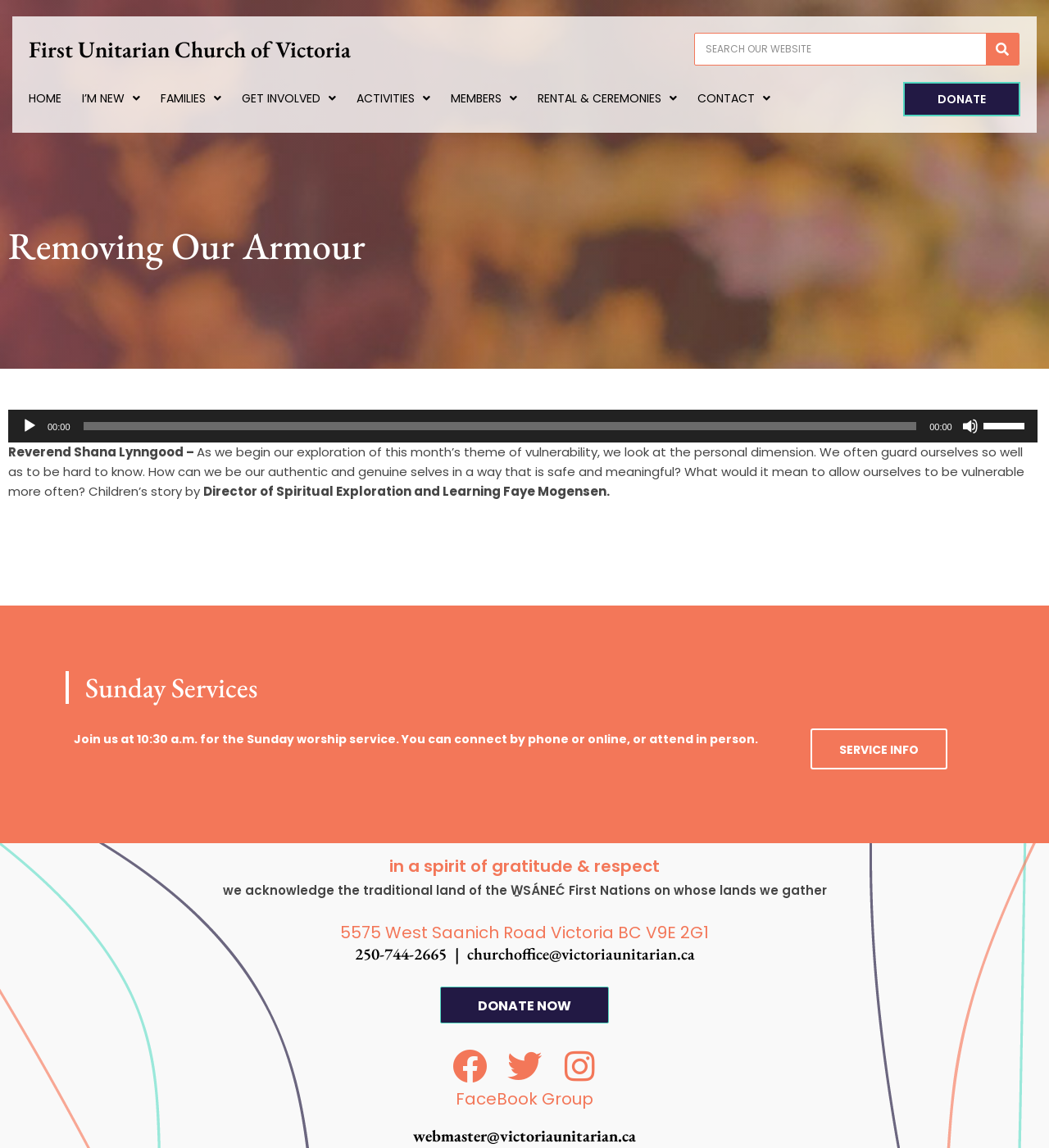Determine the bounding box coordinates of the clickable region to follow the instruction: "Play the audio".

[0.02, 0.364, 0.036, 0.378]